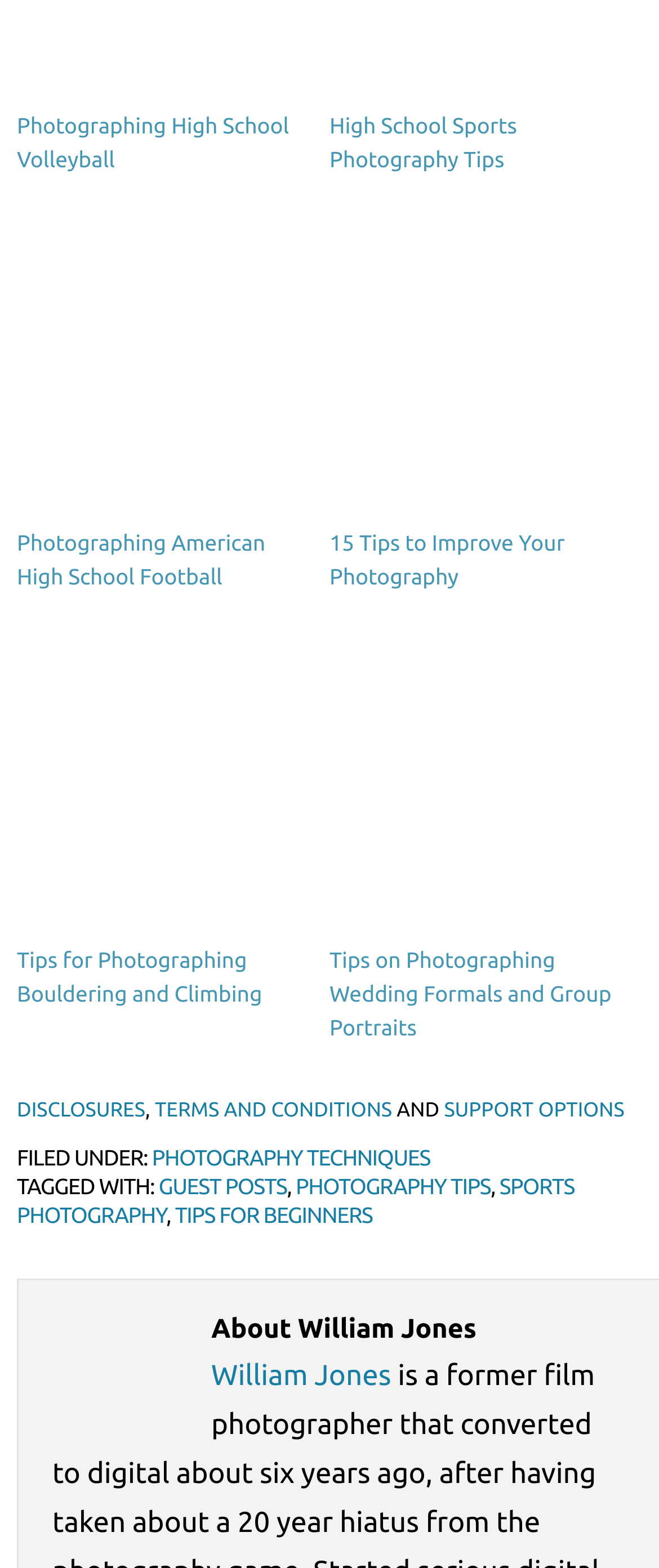Please identify the coordinates of the bounding box that should be clicked to fulfill this instruction: "Read About William Jones".

[0.079, 0.838, 0.949, 0.859]